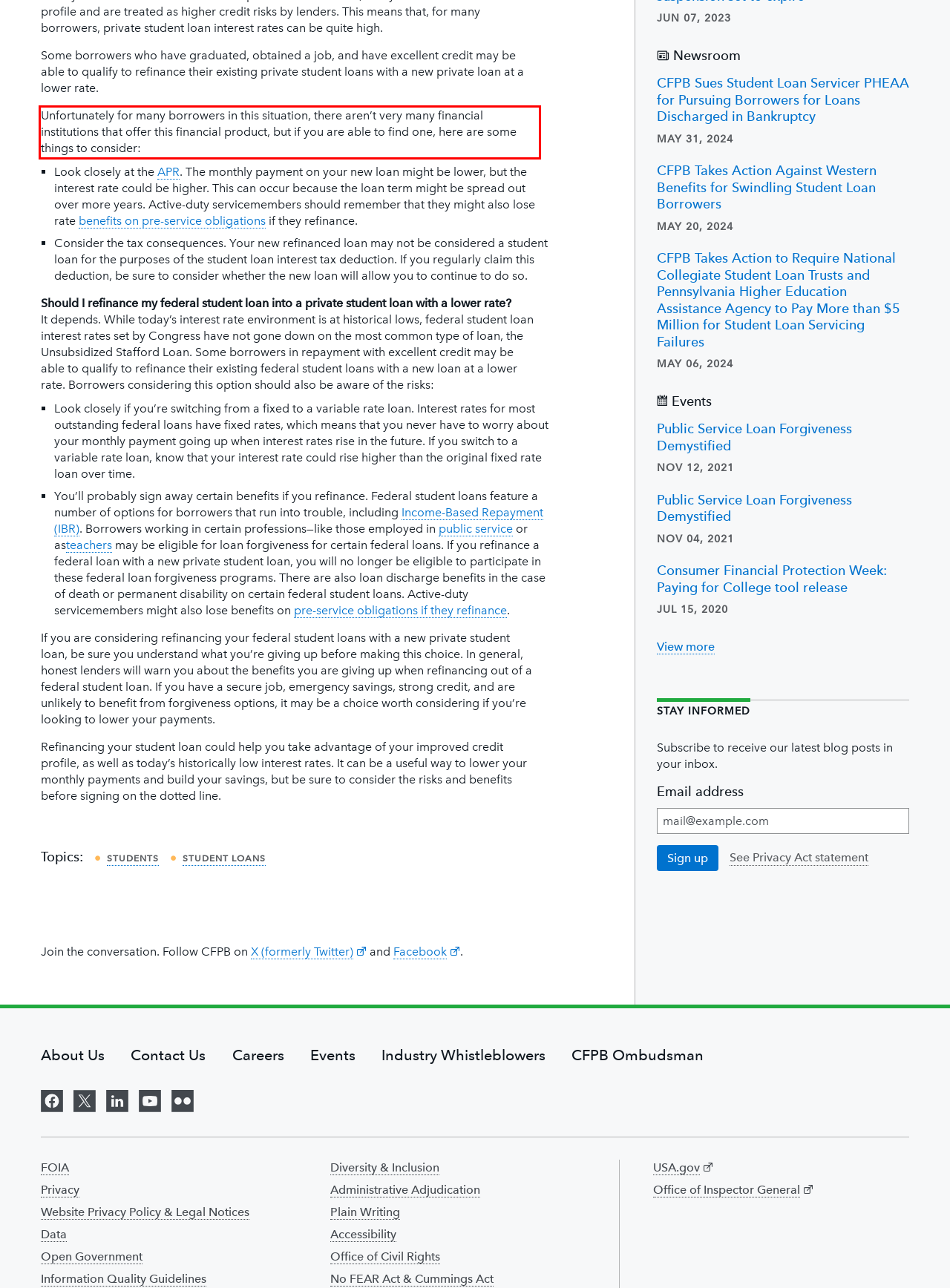Analyze the screenshot of the webpage and extract the text from the UI element that is inside the red bounding box.

Unfortunately for many borrowers in this situation, there aren’t very many financial institutions that offer this financial product, but if you are able to find one, here are some things to consider: